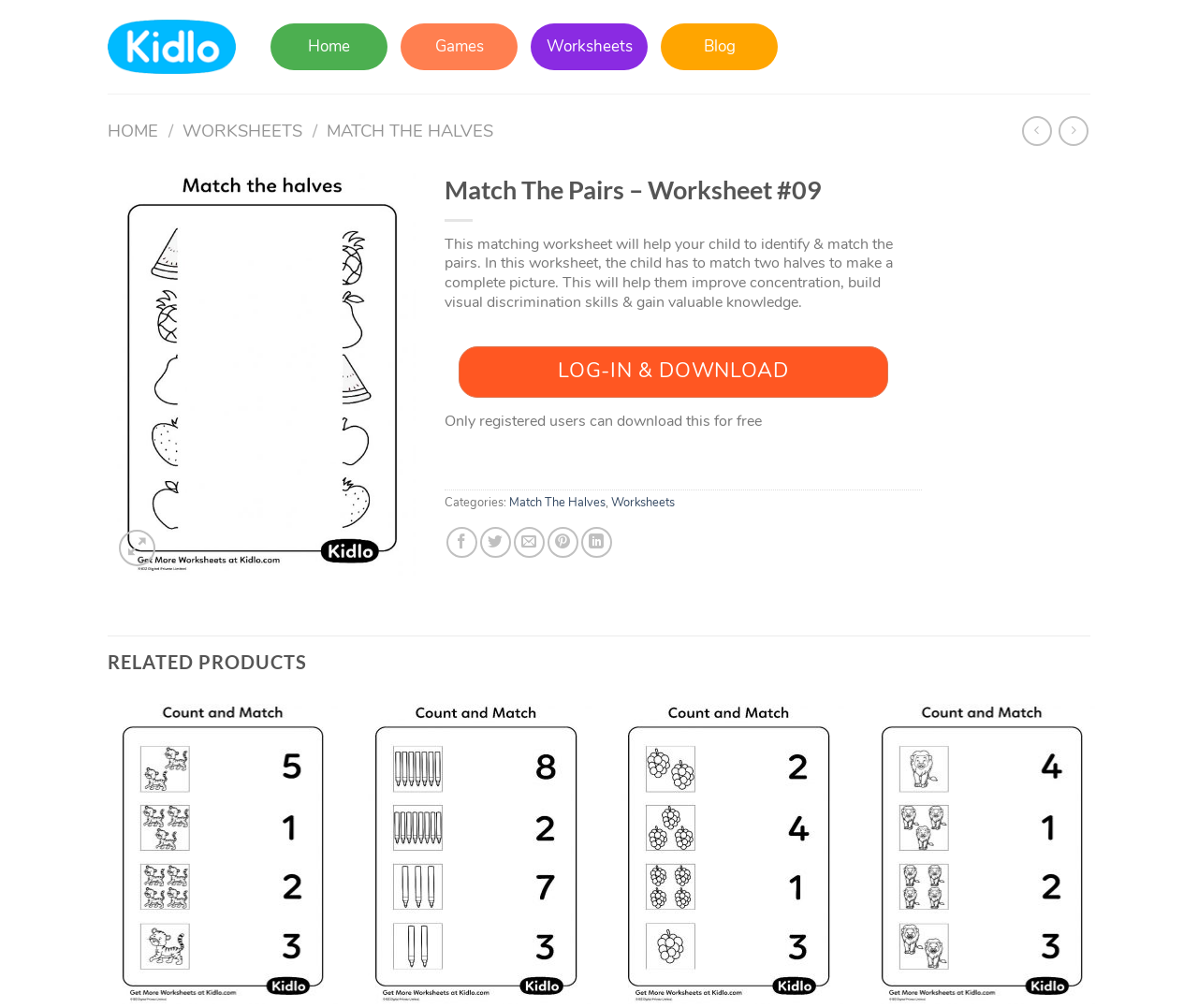Determine the bounding box coordinates of the area to click in order to meet this instruction: "View MILESTONE".

None